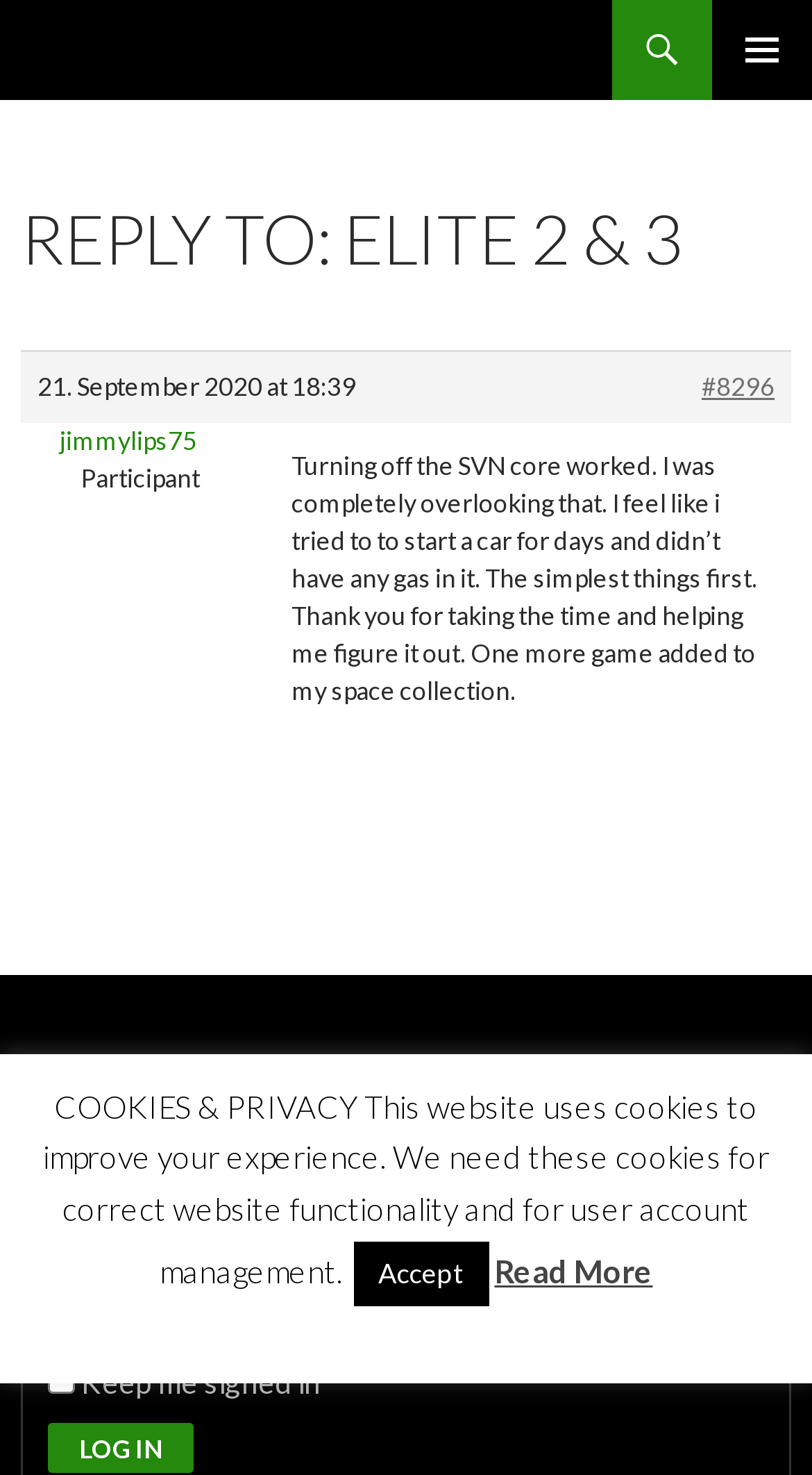Offer a meticulous caption that includes all visible features of the webpage.

This webpage appears to be a forum or discussion board where users can post and respond to messages. At the top right corner, there is a primary menu button. Below it, there is a "SKIP TO CONTENT" link. 

The main content area is divided into two sections. The top section contains a reply to a post, titled "REPLY TO: ELITE 2 & 3", with the date "21. September 2020 at 18:39" and the username "jimmylips75" displayed below. The reply text is a short paragraph describing a solution to a problem with SVN core. 

Below the reply, there is a "LOG IN" section with a heading, followed by input fields for username and password, a checkbox to keep the user signed in, and a "LOG IN" button.

At the bottom of the page, there is a notice about cookies and privacy, with an "Accept" button and a "Read More" link.